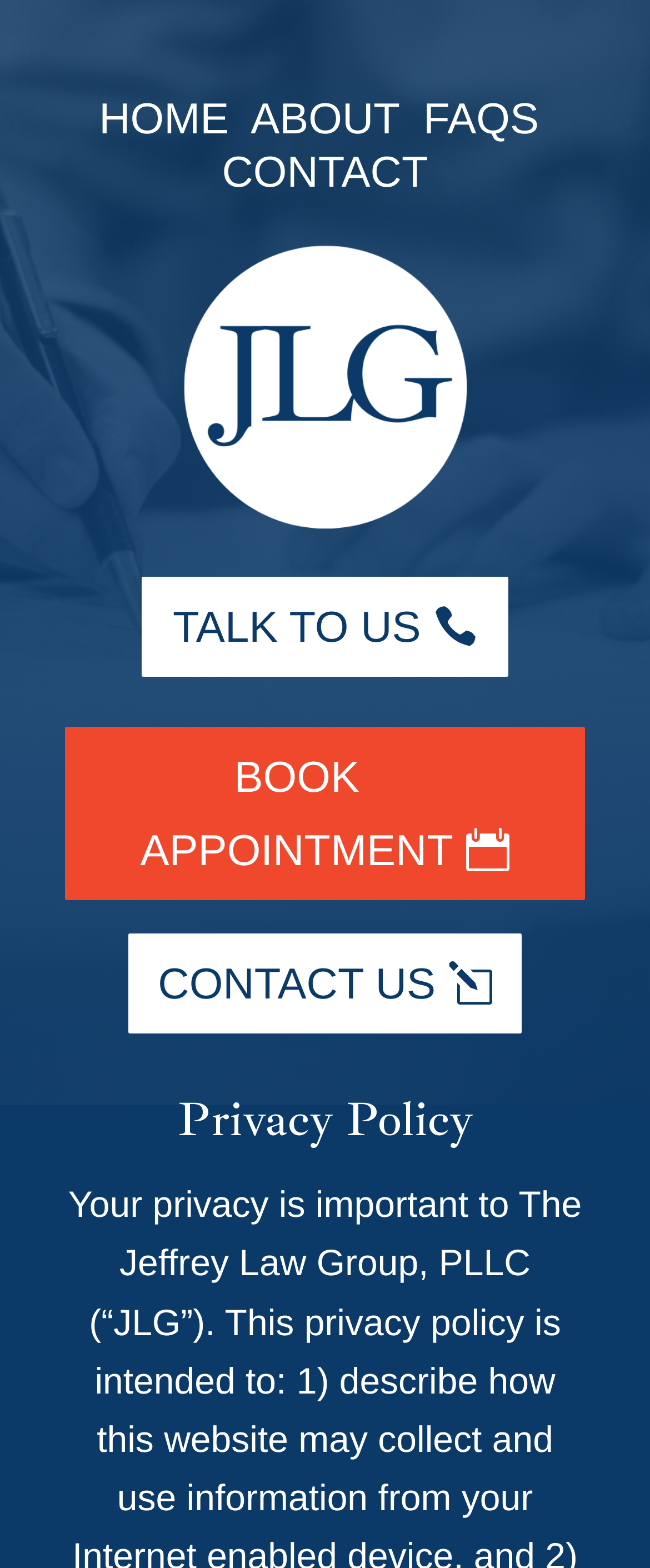Locate the UI element described as follows: "TALK TO US". Return the bounding box coordinates as four float numbers between 0 and 1 in the order [left, top, right, bottom].

[0.219, 0.368, 0.781, 0.432]